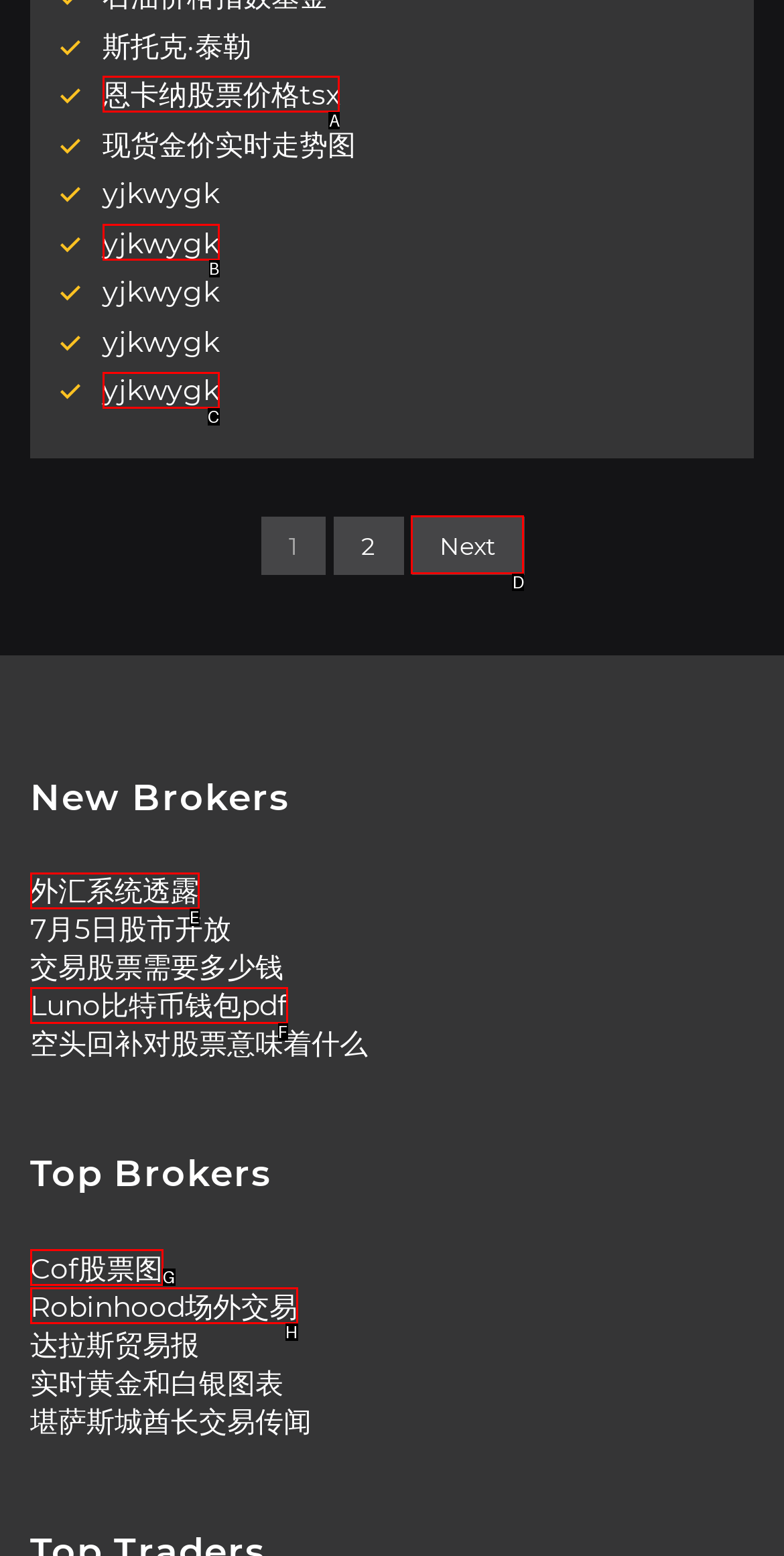Identify the correct UI element to click for this instruction: Click on the link to view stock prices
Respond with the appropriate option's letter from the provided choices directly.

A